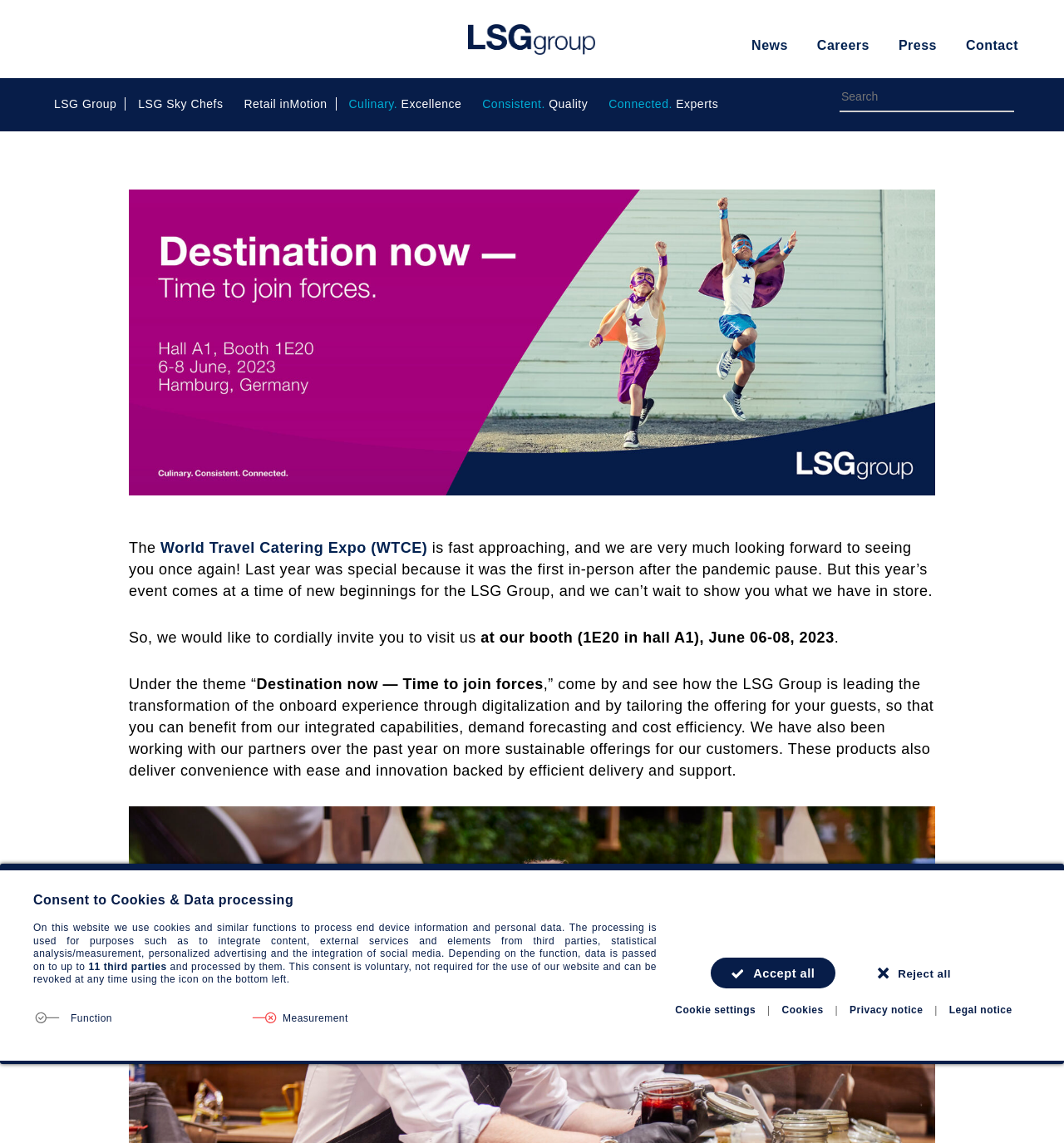Determine the bounding box coordinates for the UI element matching this description: "Accept all".

[0.668, 0.838, 0.785, 0.865]